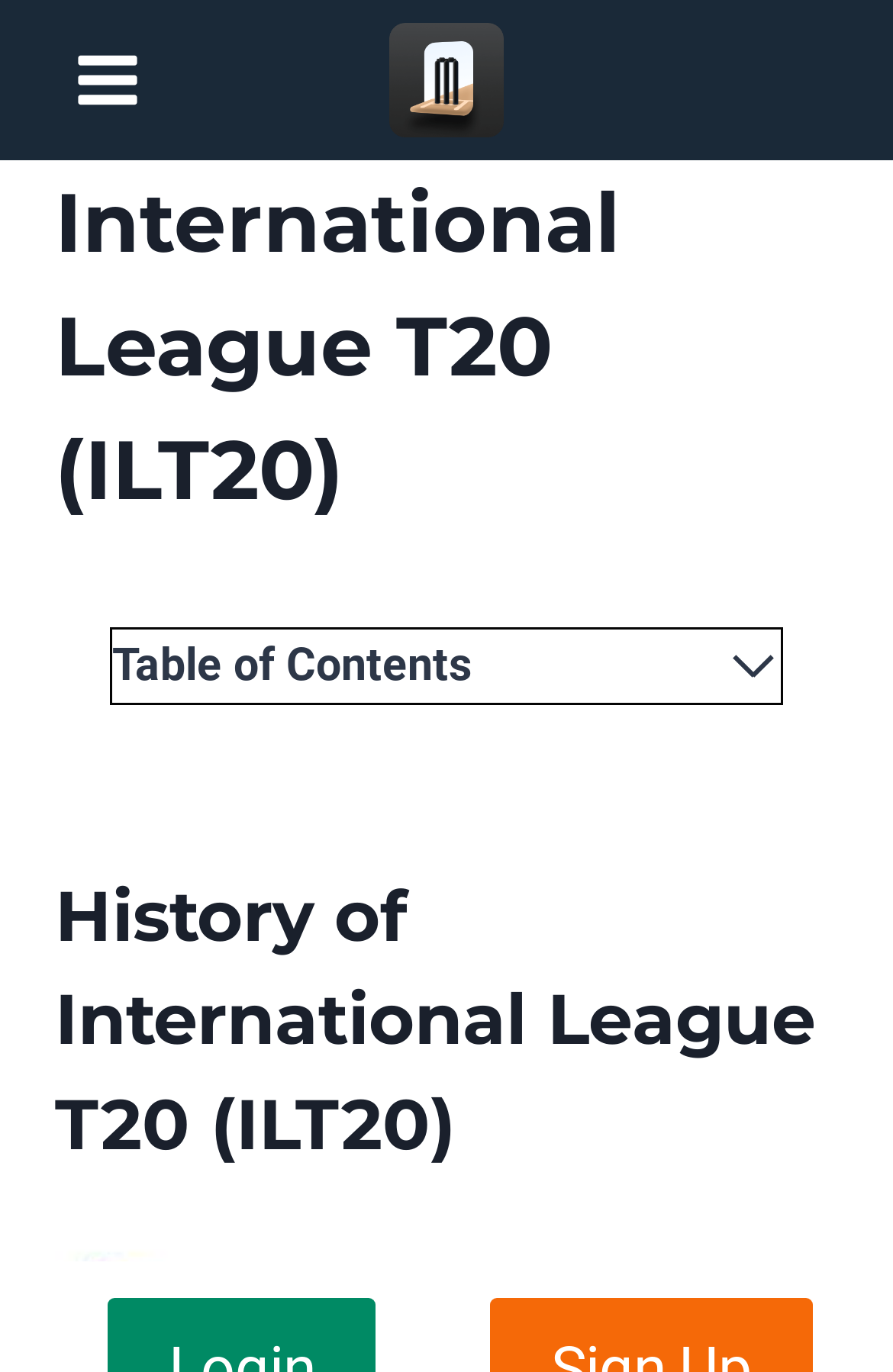Can you find the bounding box coordinates of the area I should click to execute the following instruction: "Open the menu"?

[0.062, 0.024, 0.181, 0.093]